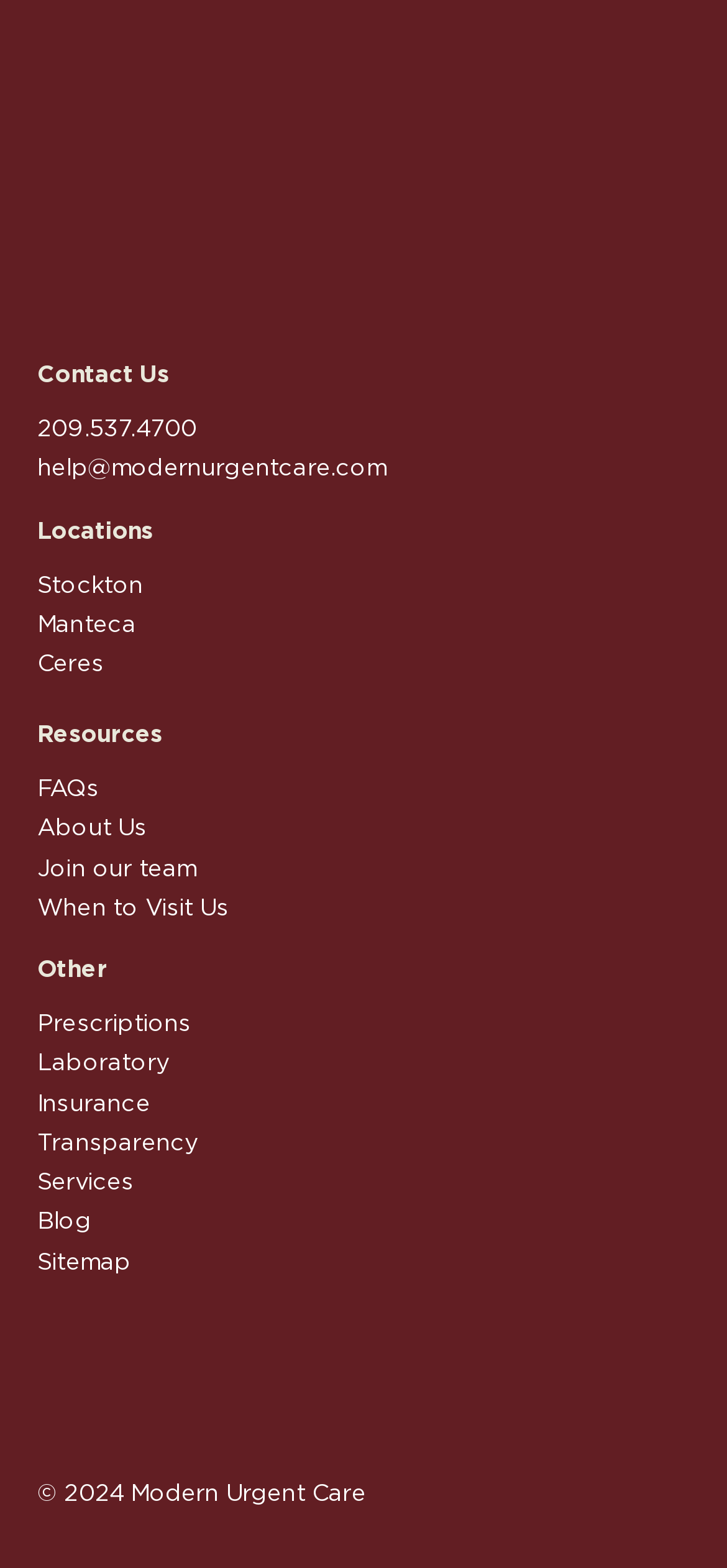Identify the bounding box coordinates of the region I need to click to complete this instruction: "Contact us by phone".

[0.051, 0.265, 0.271, 0.281]